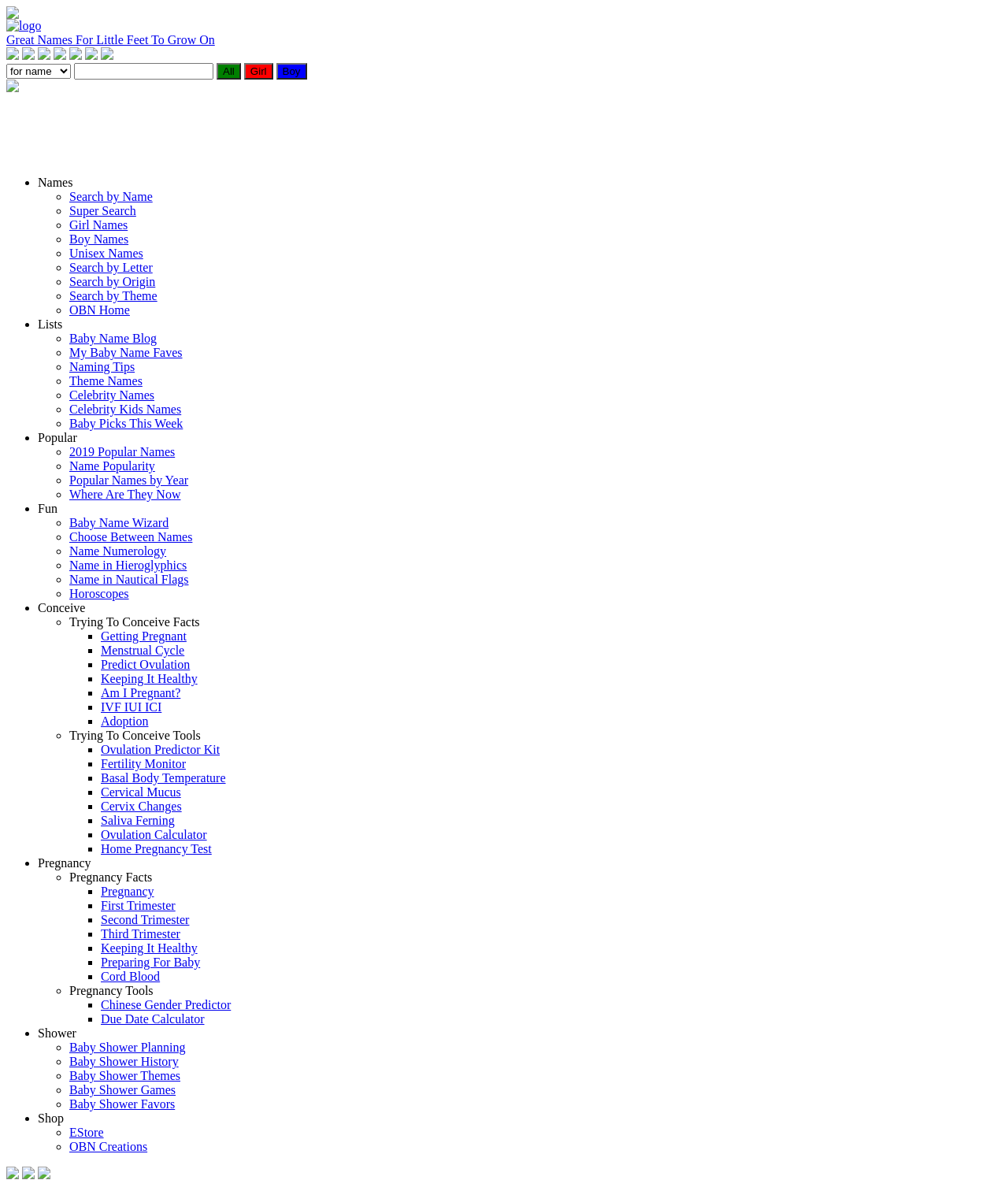Detail the webpage's structure and highlights in your description.

This webpage is about the baby girl name Akua, providing information on its meaning, popularity, hieroglyphics, numerology, and other interesting facts. 

At the top of the page, there is a logo and a navigation menu with links to "Girl Names", "Boy Names", "2019 Most Popular Names", "Search By Letter", "Search By Name", and "Search By Origin". Below the navigation menu, there is a search bar with a combobox, a textbox, and three buttons labeled "All", "Girl", and "Boy". 

On the left side of the page, there is a menu with links to various categories, including "Names", "Lists", "Popular", and "Fun". Each category has a list of sub-links, such as "Search by Name", "Super Search", "Girl Names", "Boy Names", and more. 

In the main content area, there is a section dedicated to the name Akua, providing detailed information about its origin, meaning, and other interesting facts. There is also an advertisement iframe on the page.